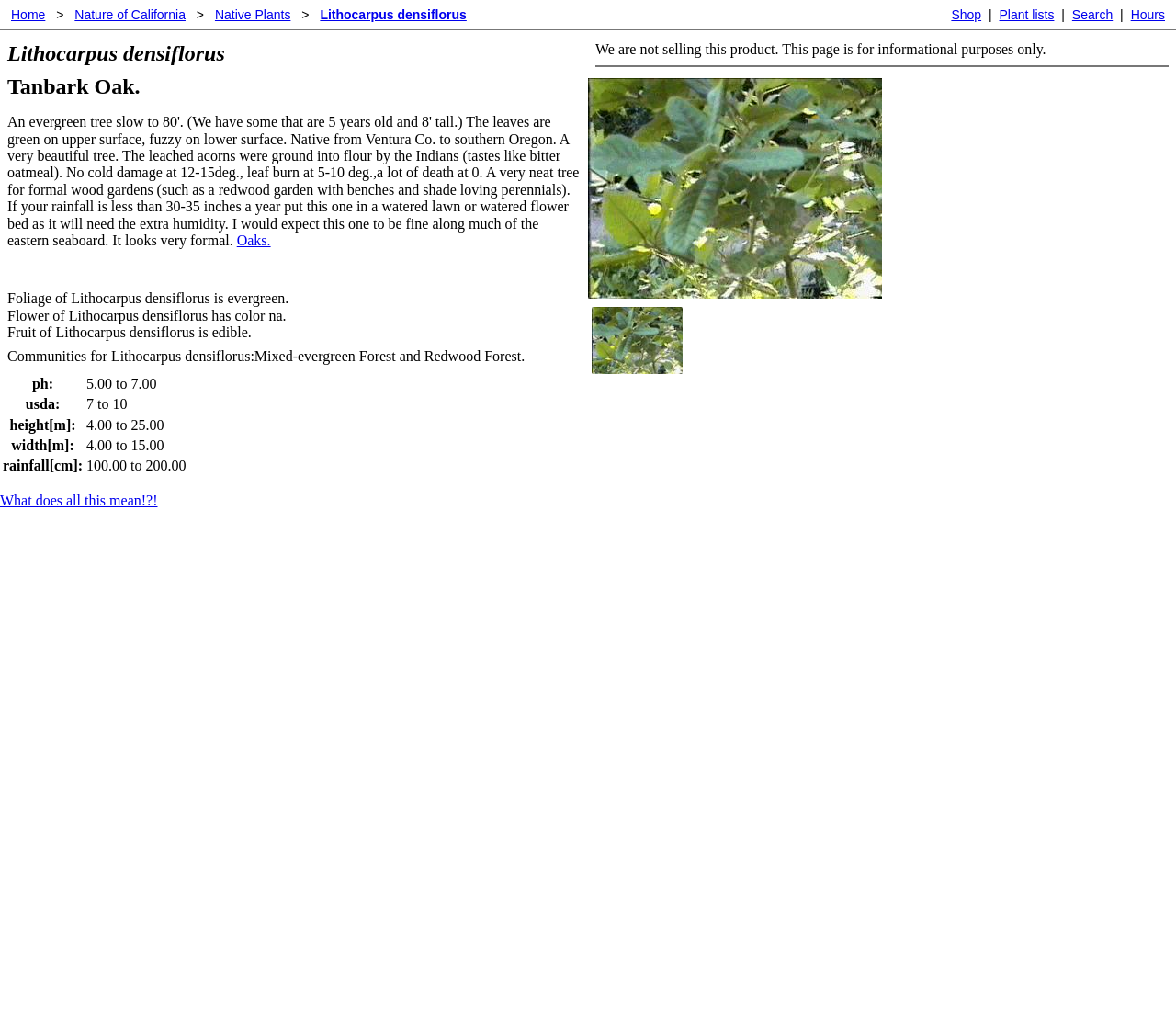Specify the bounding box coordinates of the area to click in order to follow the given instruction: "Click on the 'Shop' link."

[0.806, 0.004, 0.838, 0.025]